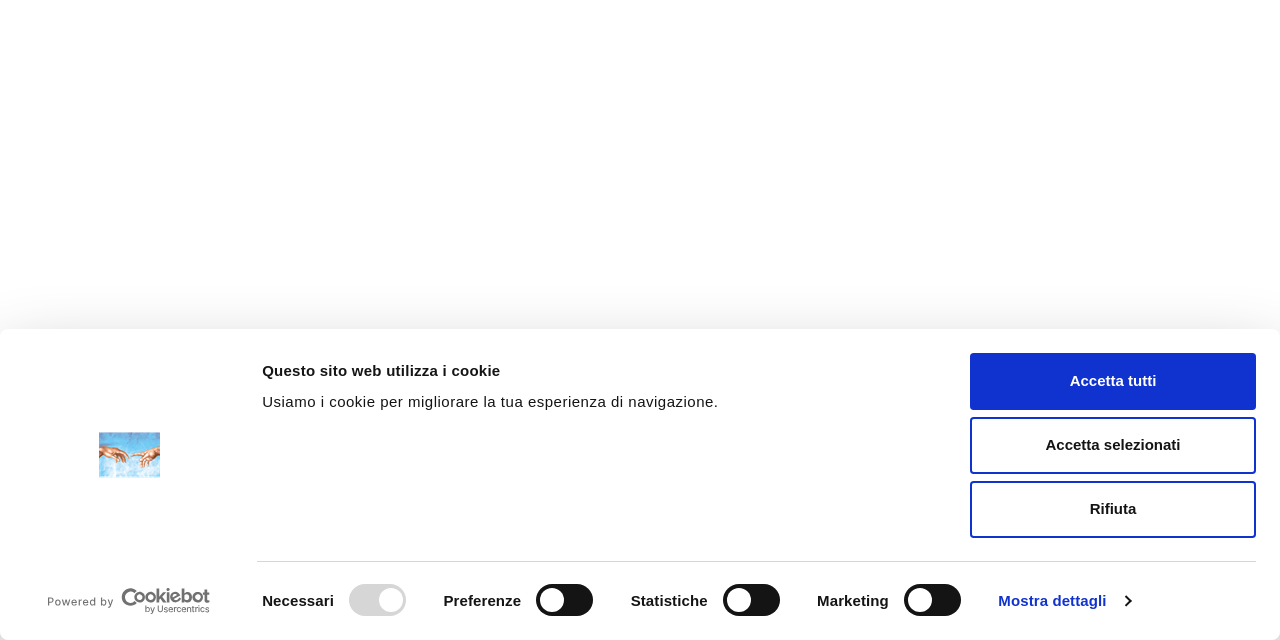From the webpage screenshot, predict the bounding box coordinates (top-left x, top-left y, bottom-right x, bottom-right y) for the UI element described here: Accetta tutti

[0.758, 0.552, 0.981, 0.64]